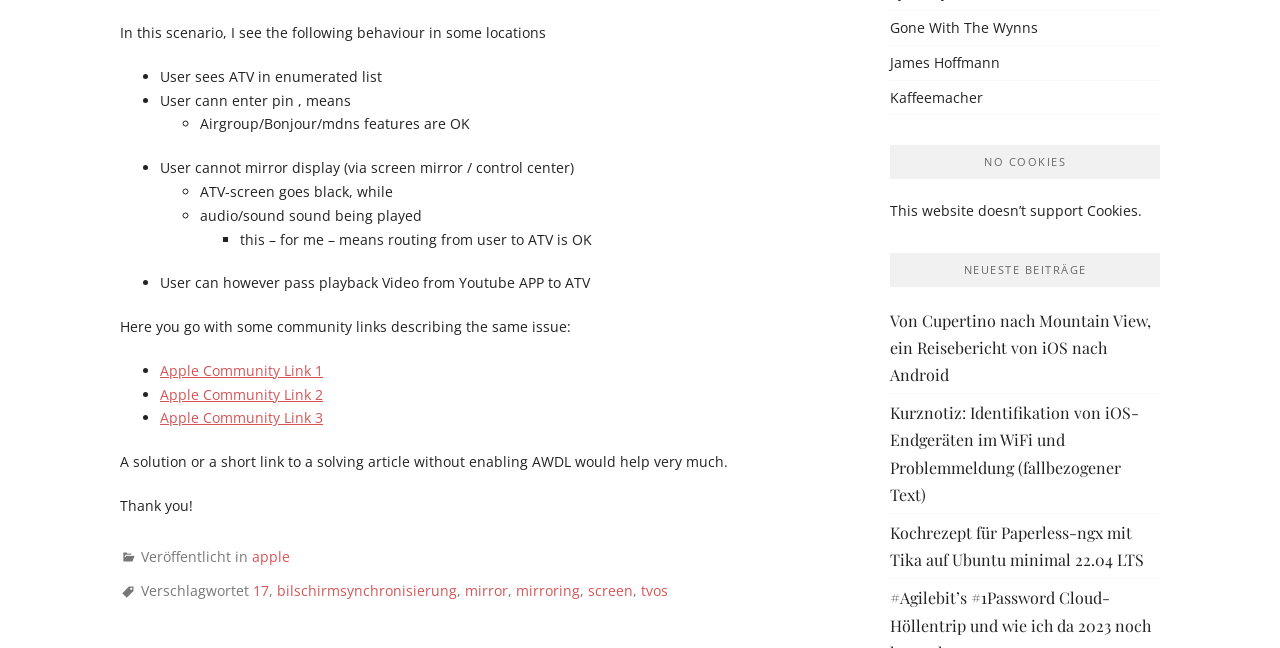Please give a short response to the question using one word or a phrase:
What is the issue with ATV in enumerated list?

User sees ATV